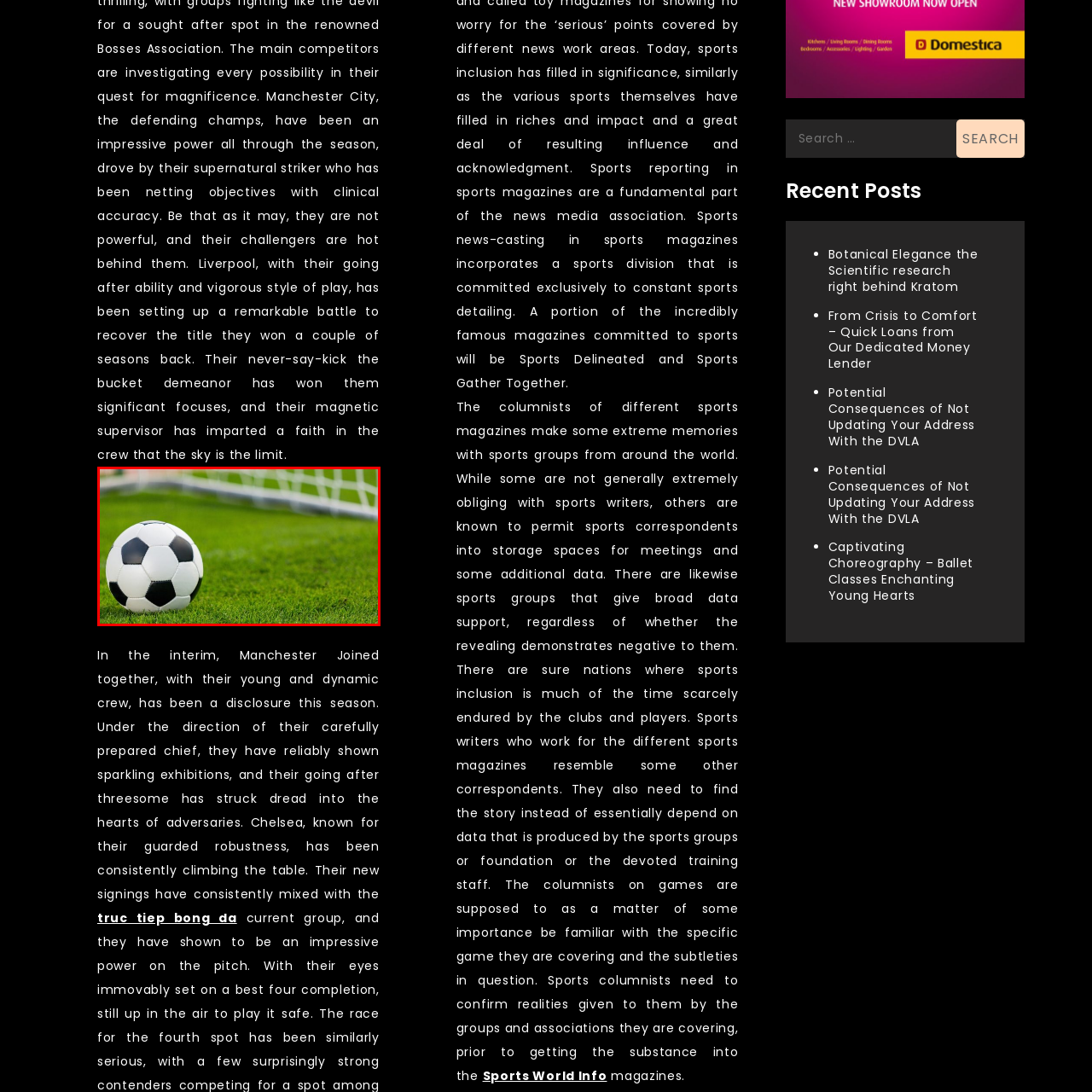What is visible in the background of the image?
Examine the area marked by the red bounding box and respond with a one-word or short phrase answer.

Goalpost and net